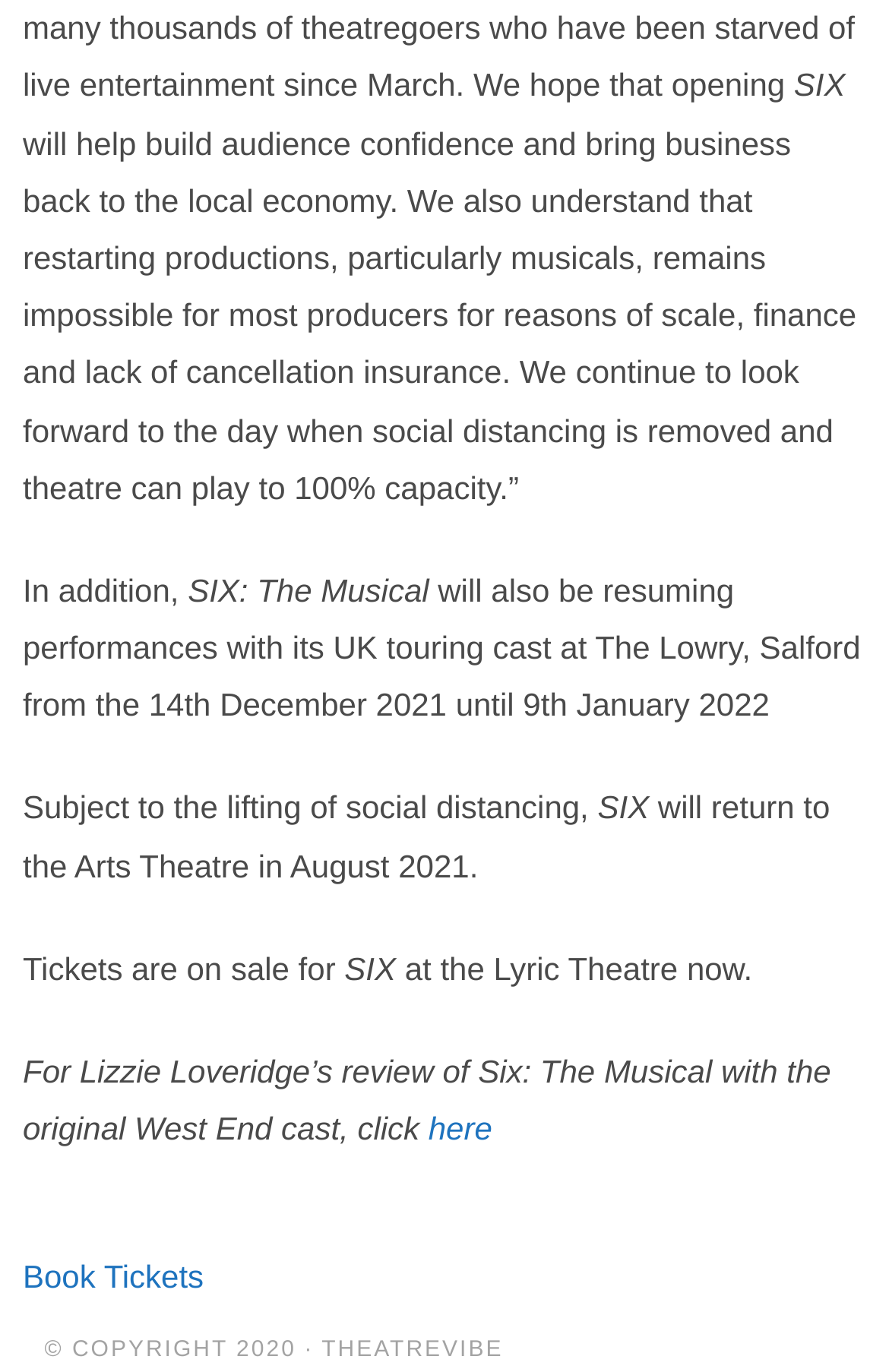Using the webpage screenshot, locate the HTML element that fits the following description and provide its bounding box: "Book Tickets".

[0.026, 0.918, 0.229, 0.944]